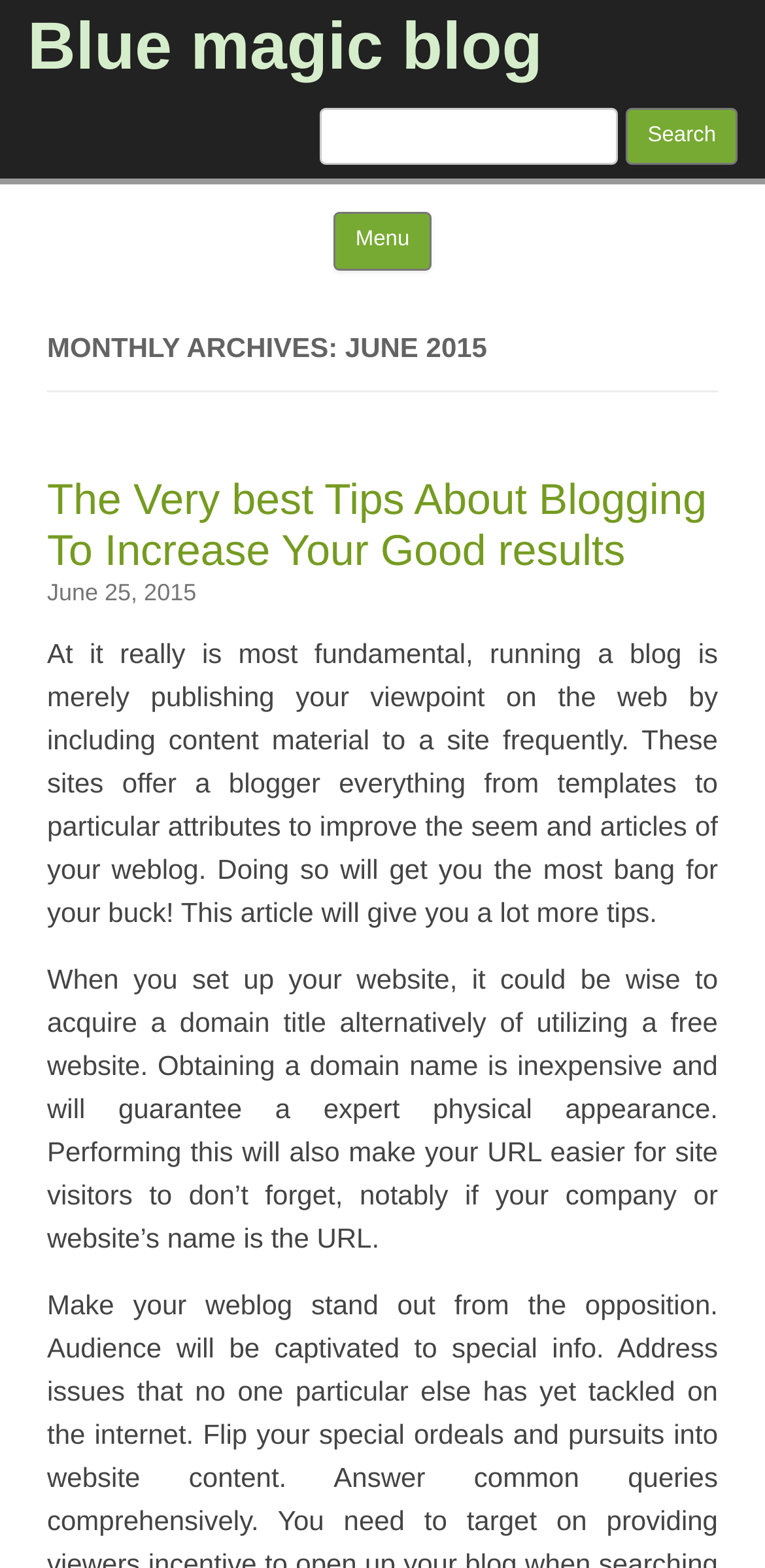What is the title of the first article?
Identify the answer in the screenshot and reply with a single word or phrase.

The Very best Tips About Blogging To Increase Your Good results